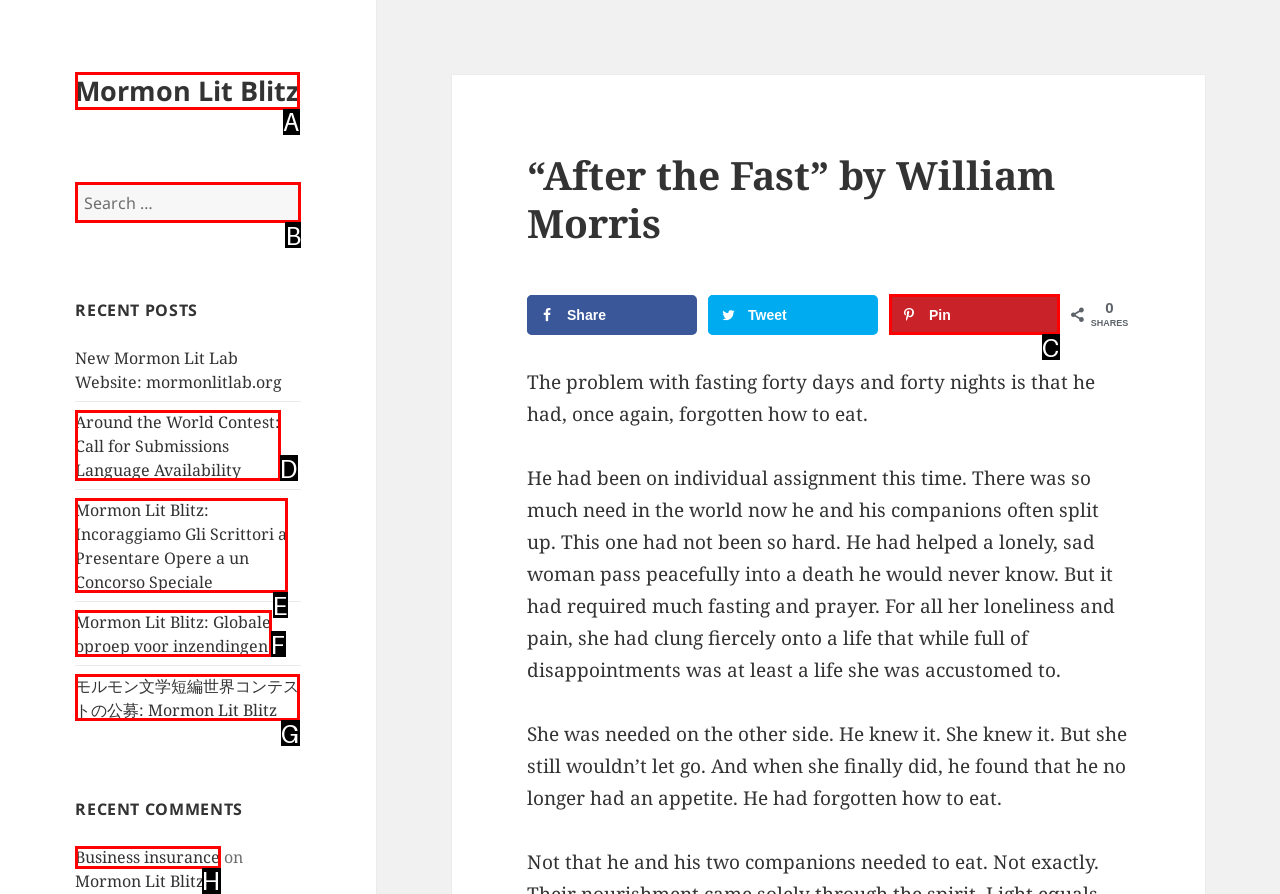Please identify the correct UI element to click for the task: Search for something Respond with the letter of the appropriate option.

B